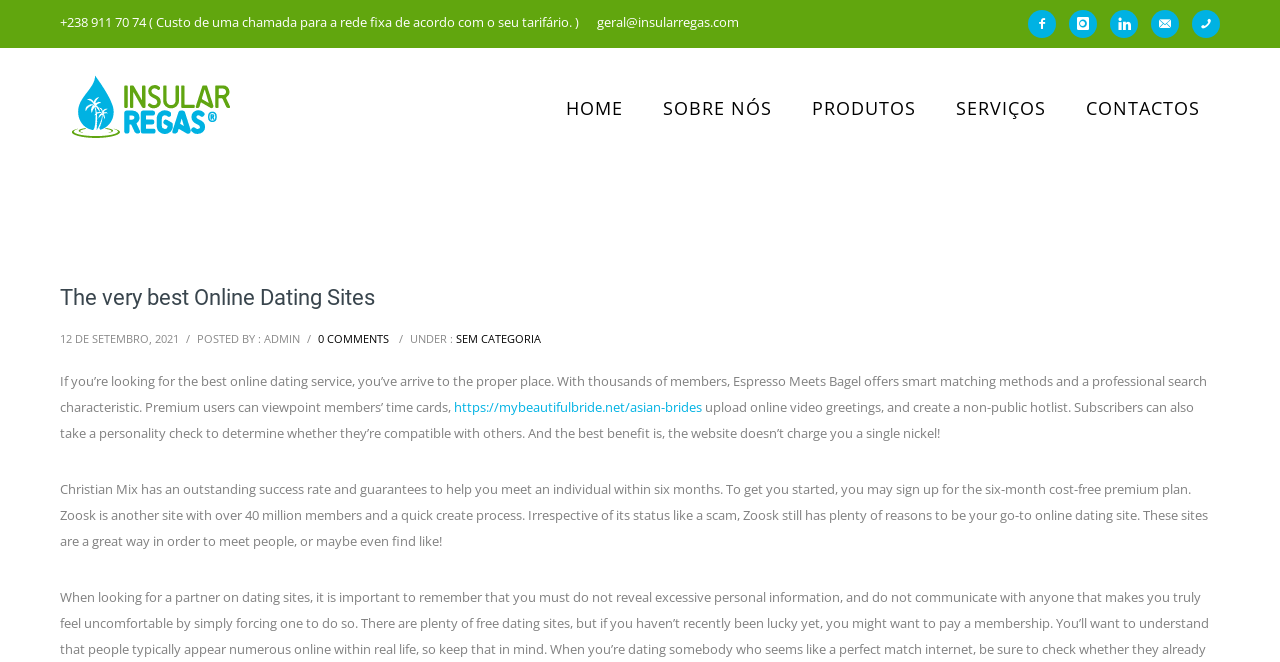Please determine the bounding box coordinates of the element to click in order to execute the following instruction: "Visit the HOME page". The coordinates should be four float numbers between 0 and 1, specified as [left, top, right, bottom].

[0.427, 0.145, 0.502, 0.181]